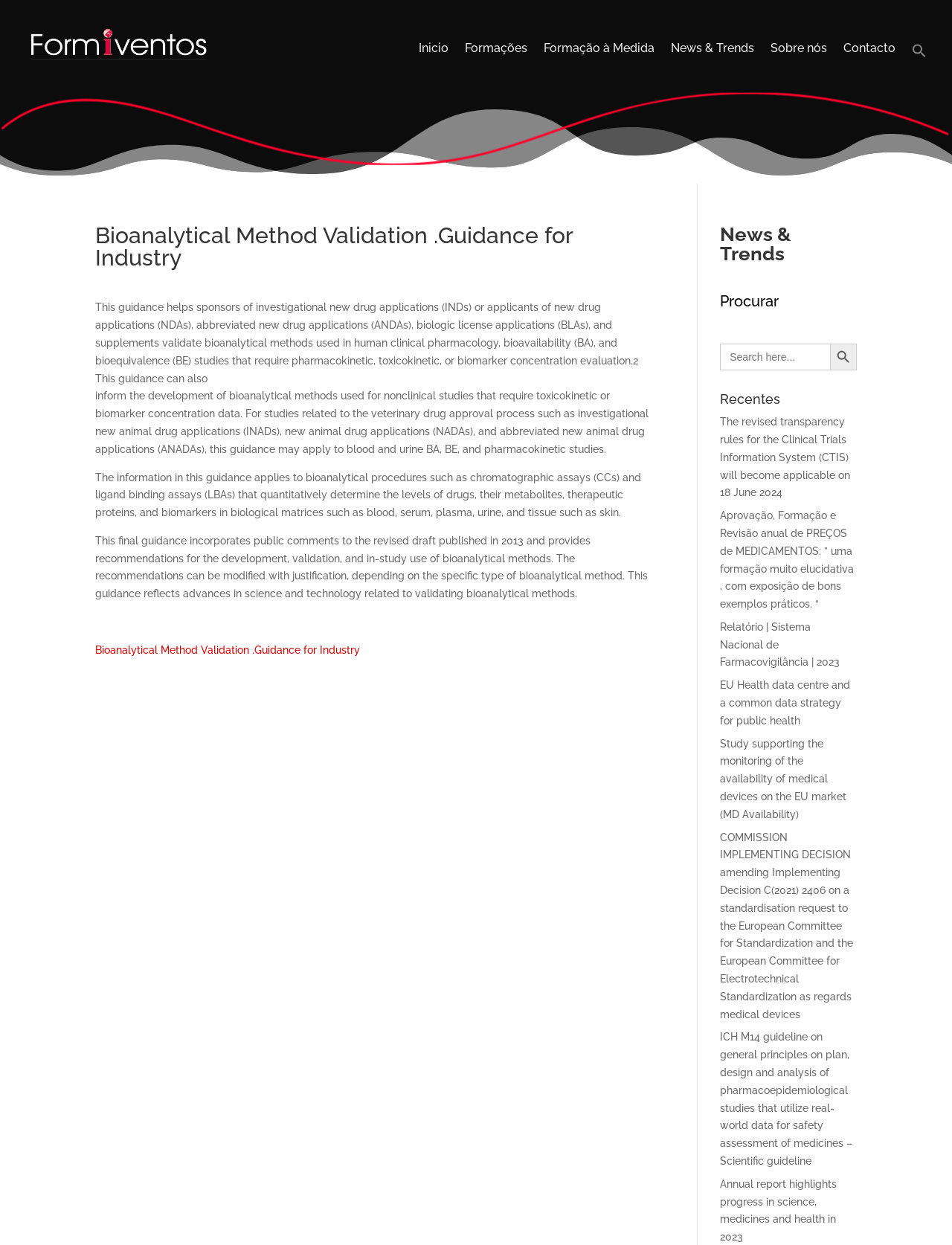Please answer the following question using a single word or phrase: 
What is the name of the system mentioned in the news article?

Clinical Trials Information System (CTIS)